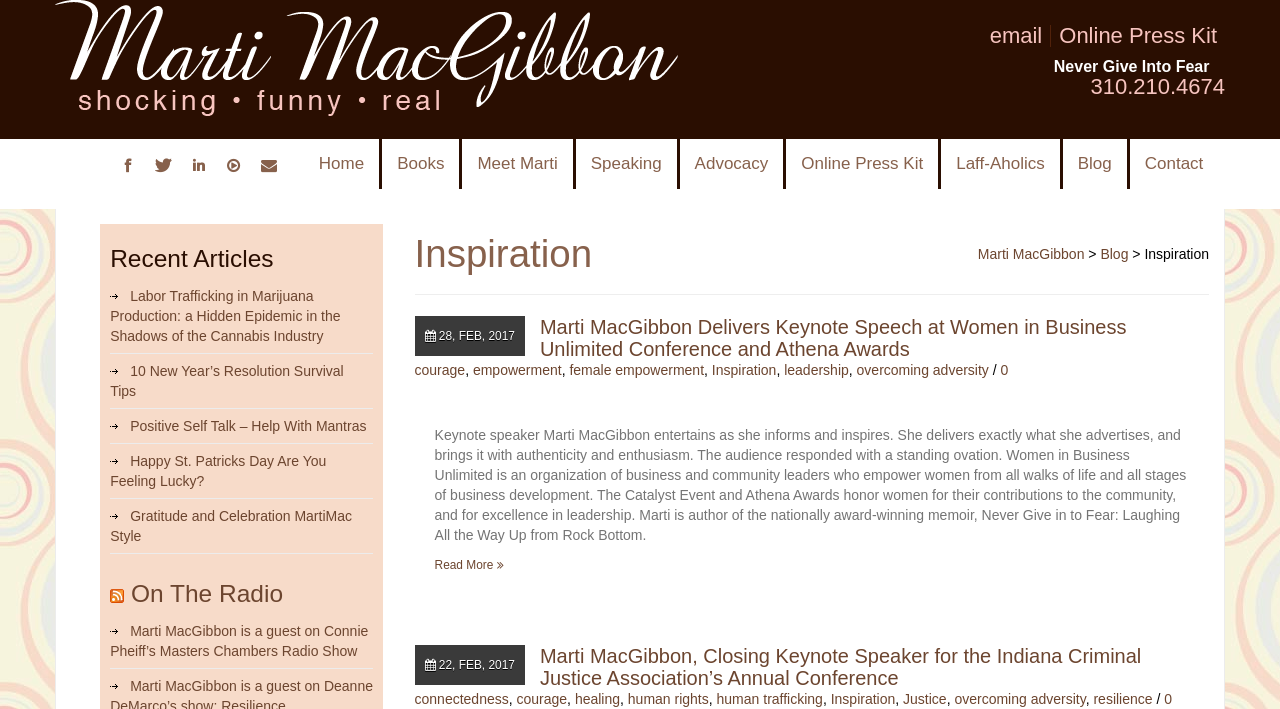What is the title of the memoir written by Marti MacGibbon?
Examine the webpage screenshot and provide an in-depth answer to the question.

I found the answer by reading the text under the heading 'Inspiration'. It mentions that Marti MacGibbon is the author of the nationally award-winning memoir 'Never Give in to Fear: Laughing All the Way Up from Rock Bottom'.